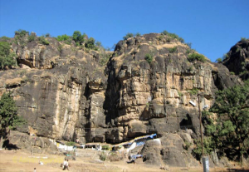Create a detailed narrative of what is happening in the image.

The image showcases Dhoopgarh, the highest point in the Satpura mountain ranges, located in Pachmarhi, Madhya Pradesh. This scenic landscape features rugged rock formations and lush greenery, providing a stunning backdrop for nature lovers and adventure seekers alike. The clear blue sky enhances the beauty of the cliffs, which are dotted with trees, indicating the rich biodiversity of the region. Dhoopgarh is renowned for its breathtaking views, particularly during sunrise and sunset, making it a popular destination for tourists looking to experience the tranquility and charm of Madhya Pradesh's natural wonders.